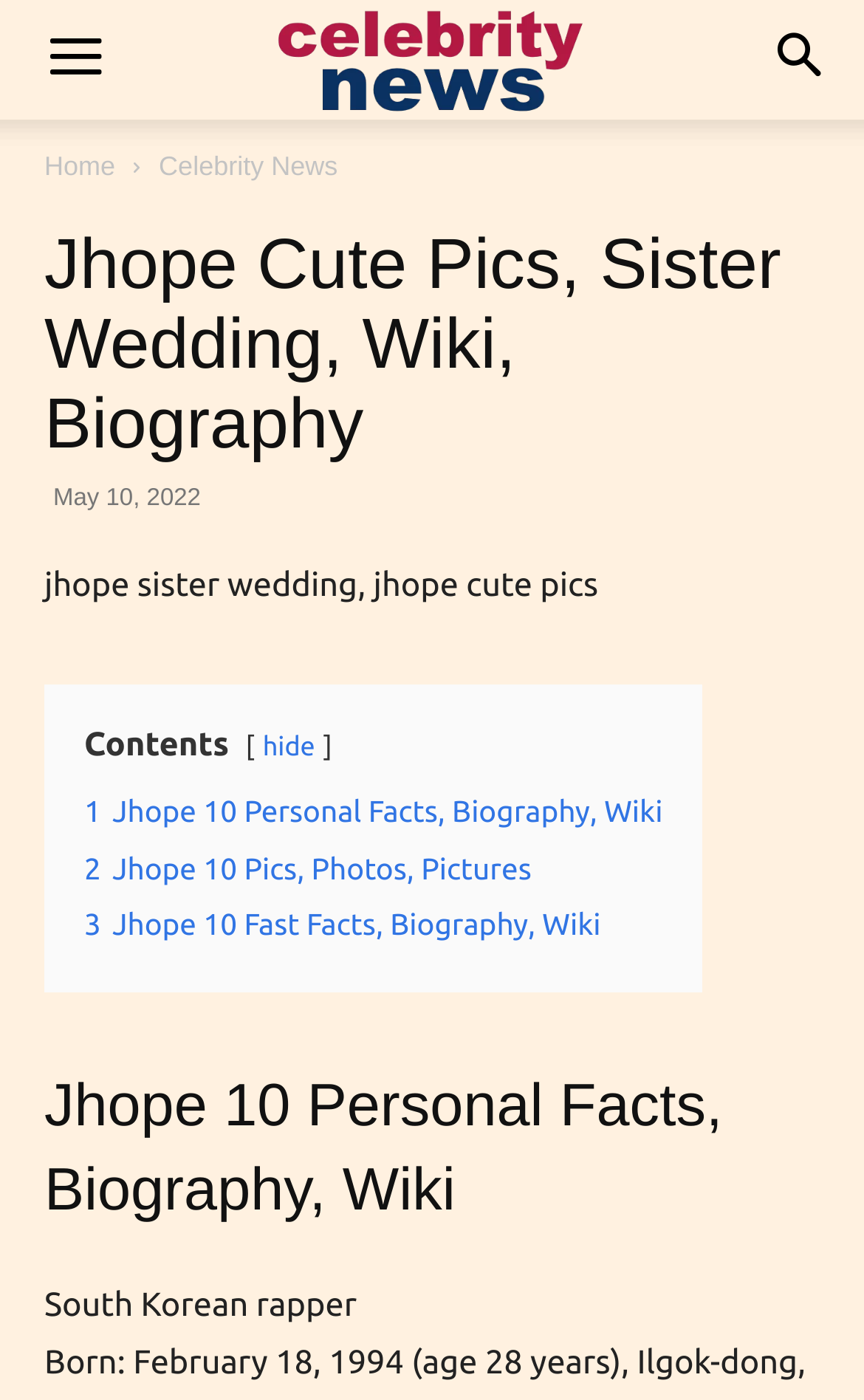Using the format (top-left x, top-left y, bottom-right x, bottom-right y), and given the element description, identify the bounding box coordinates within the screenshot: Celebrity News

[0.184, 0.108, 0.391, 0.13]